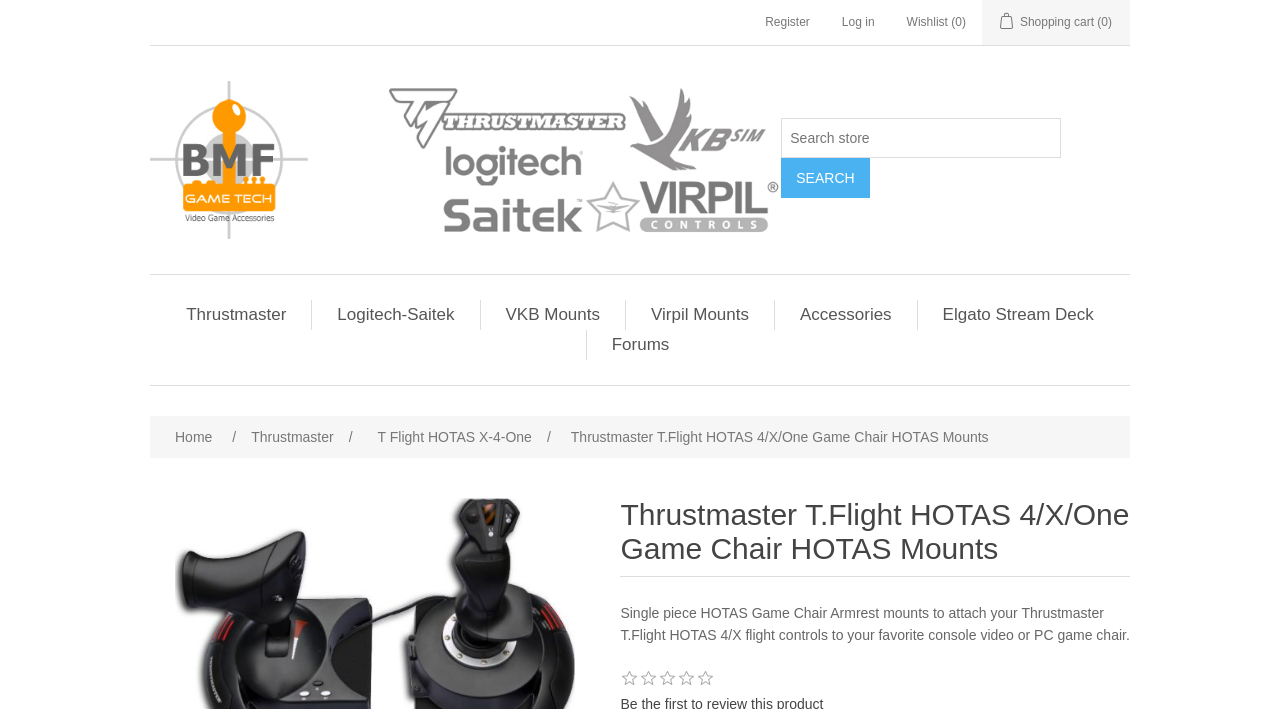Identify the bounding box for the described UI element. Provide the coordinates in (top-left x, top-left y, bottom-right x, bottom-right y) format with values ranging from 0 to 1: VKB Mounts

[0.387, 0.423, 0.477, 0.465]